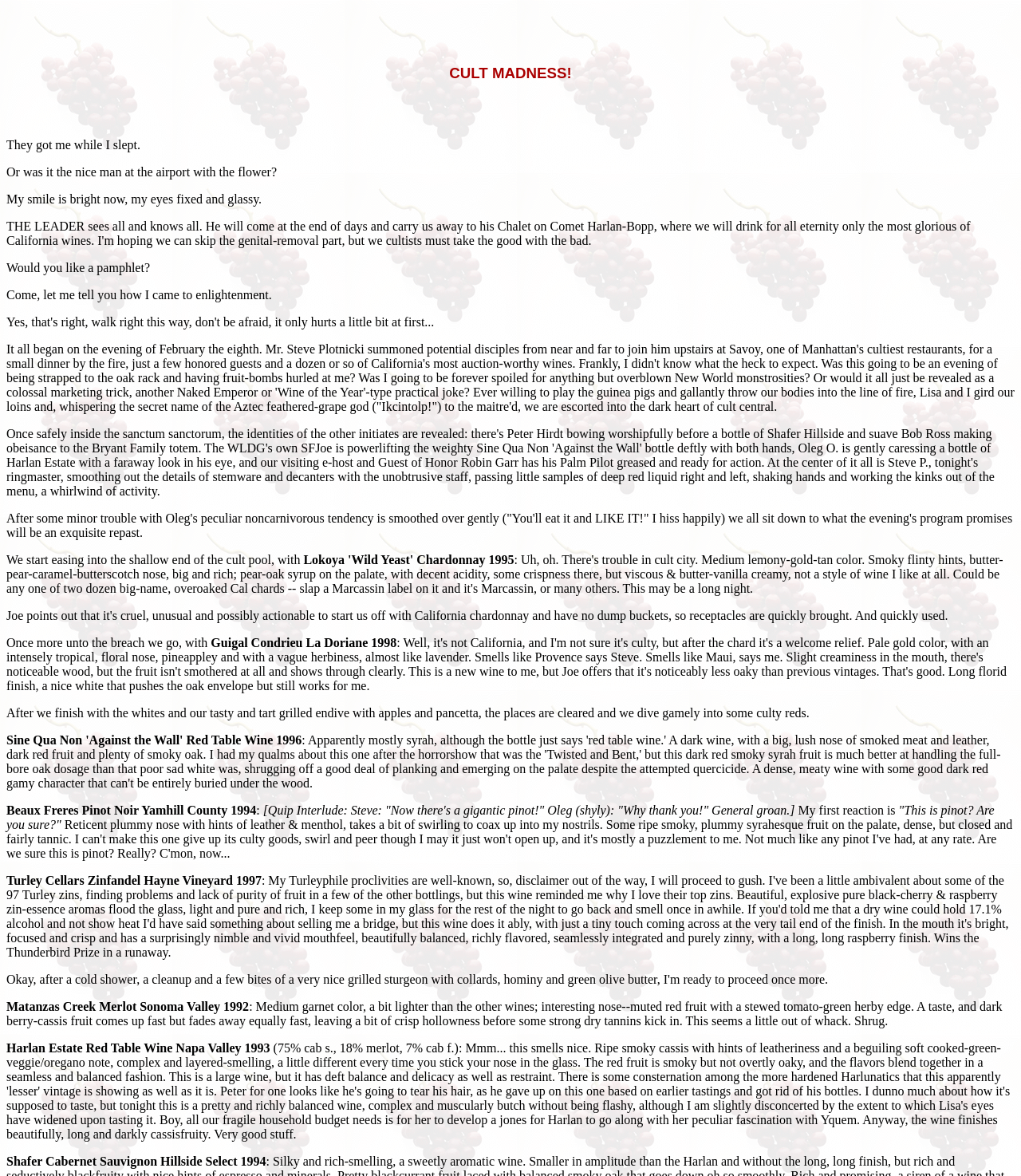Examine the image carefully and respond to the question with a detailed answer: 
How many wines are mentioned in the article?

There are 7 wines mentioned in the article, including Guigal Condrieu La Doriane 1998, Beaux Freres Pinot Noir Yamhill County 1994, Turley Cellars Zinfandel Hayne Vineyard 1997, Matanzas Creek Merlot Sonoma Valley 1992, Harlan Estate Red Table Wine Napa Valley 1993, Shafer Cabernet Sauvignon Hillside Select 1994.